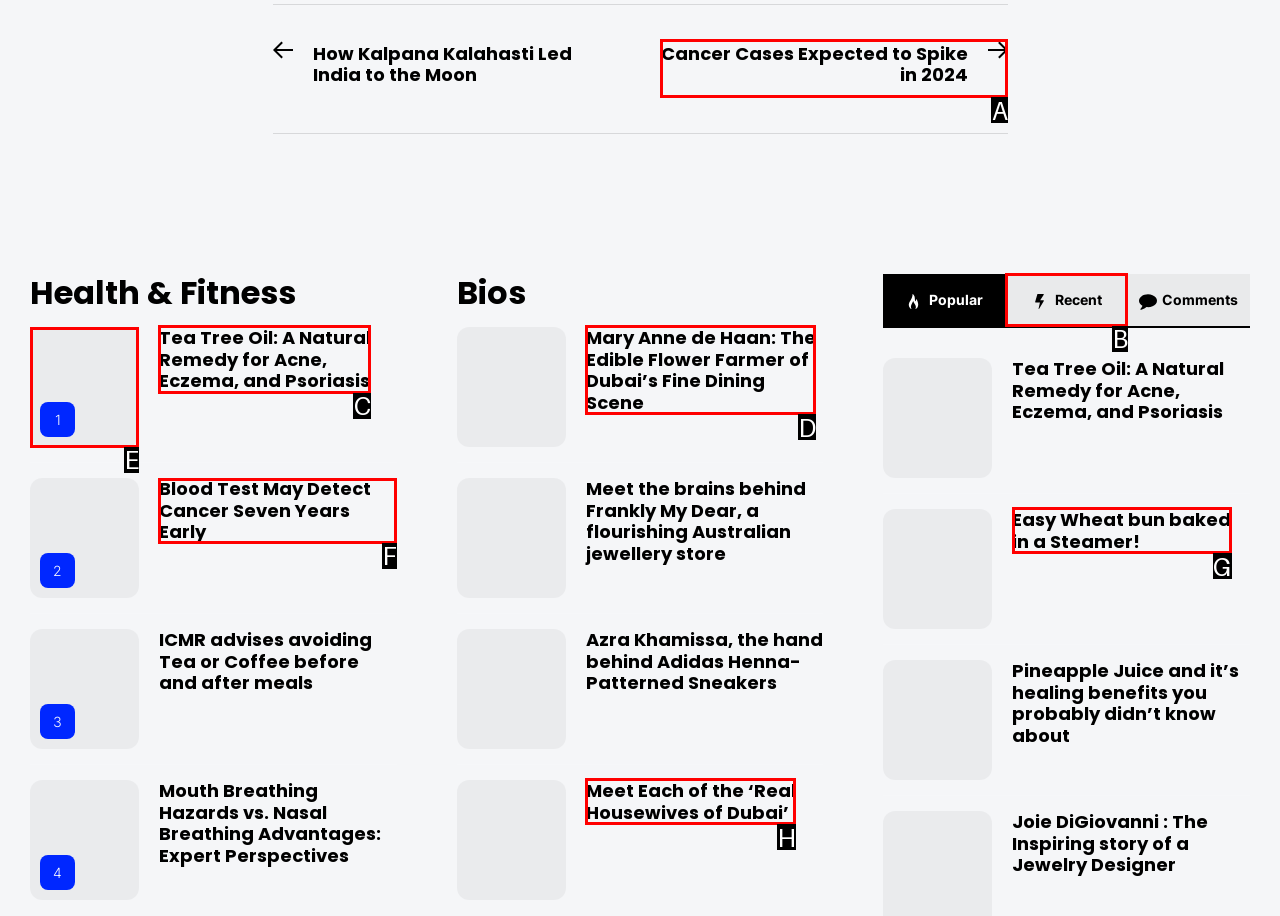Find the appropriate UI element to complete the task: Check the 'Blood Test May Detect Cancer Seven Years Early' article. Indicate your choice by providing the letter of the element.

F